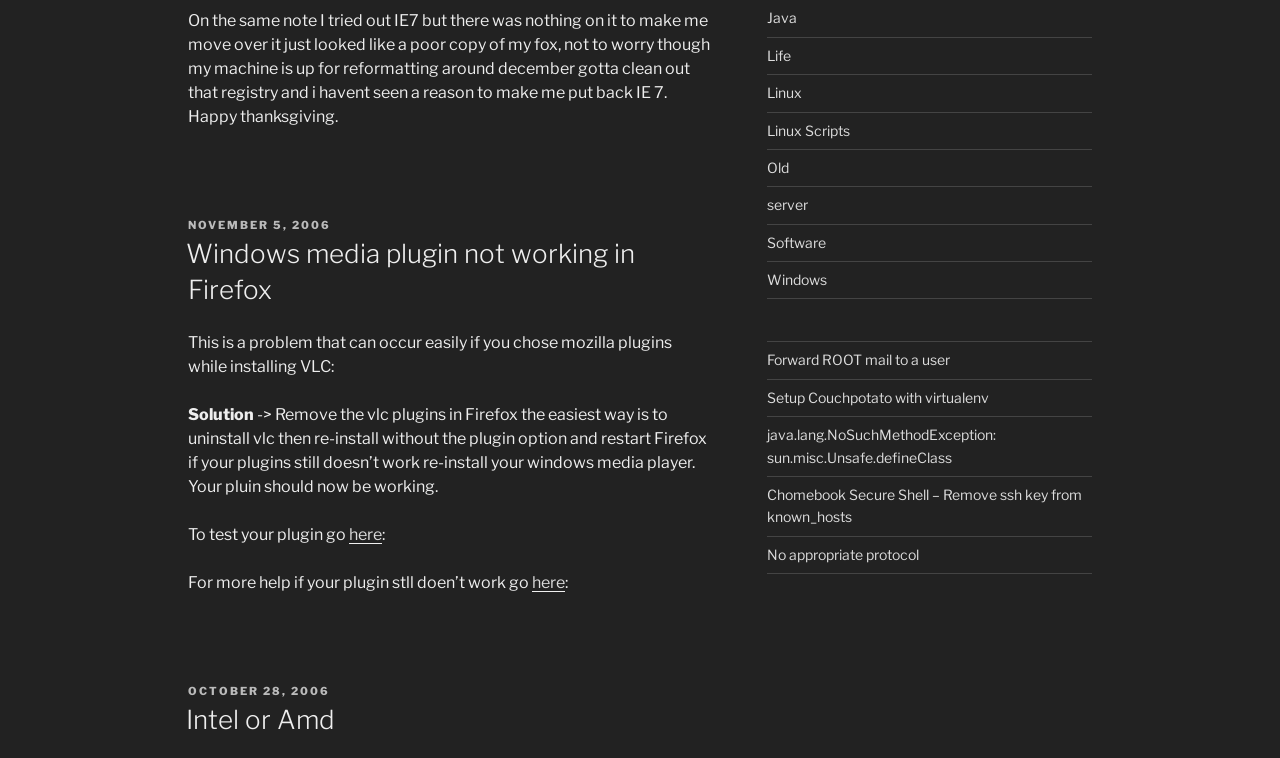Please find the bounding box for the UI element described by: "here".

[0.273, 0.693, 0.298, 0.718]